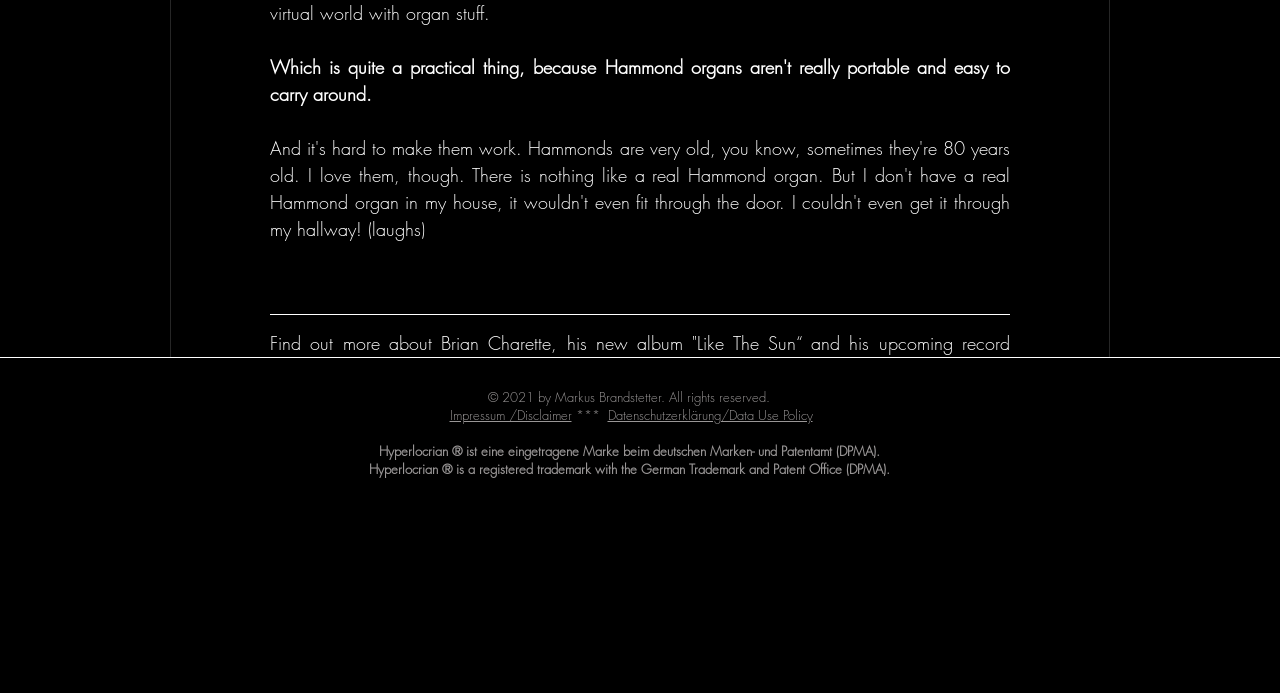Locate the bounding box coordinates of the element I should click to achieve the following instruction: "Check out Brian Charette's YouTube channel".

[0.686, 0.516, 0.789, 0.551]